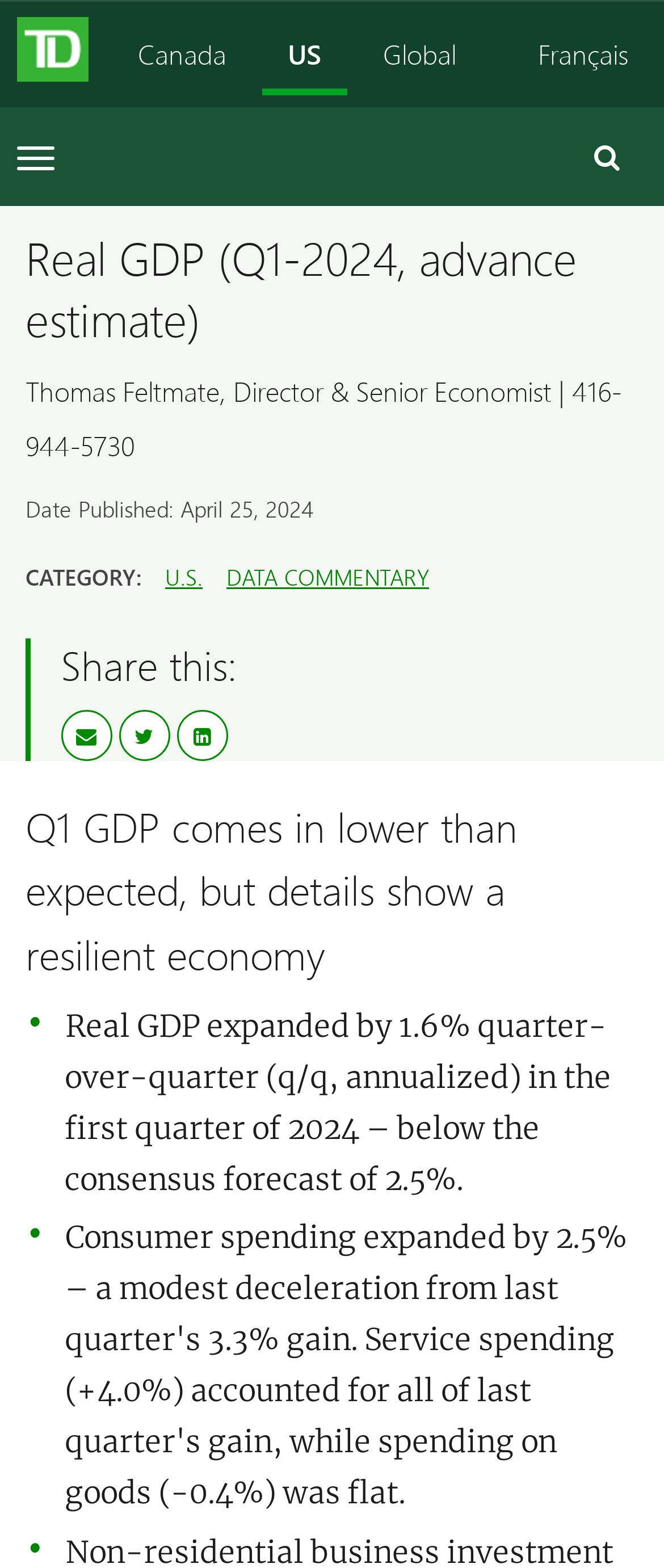Find and specify the bounding box coordinates that correspond to the clickable region for the instruction: "Search articles".

[0.856, 0.078, 0.972, 0.122]